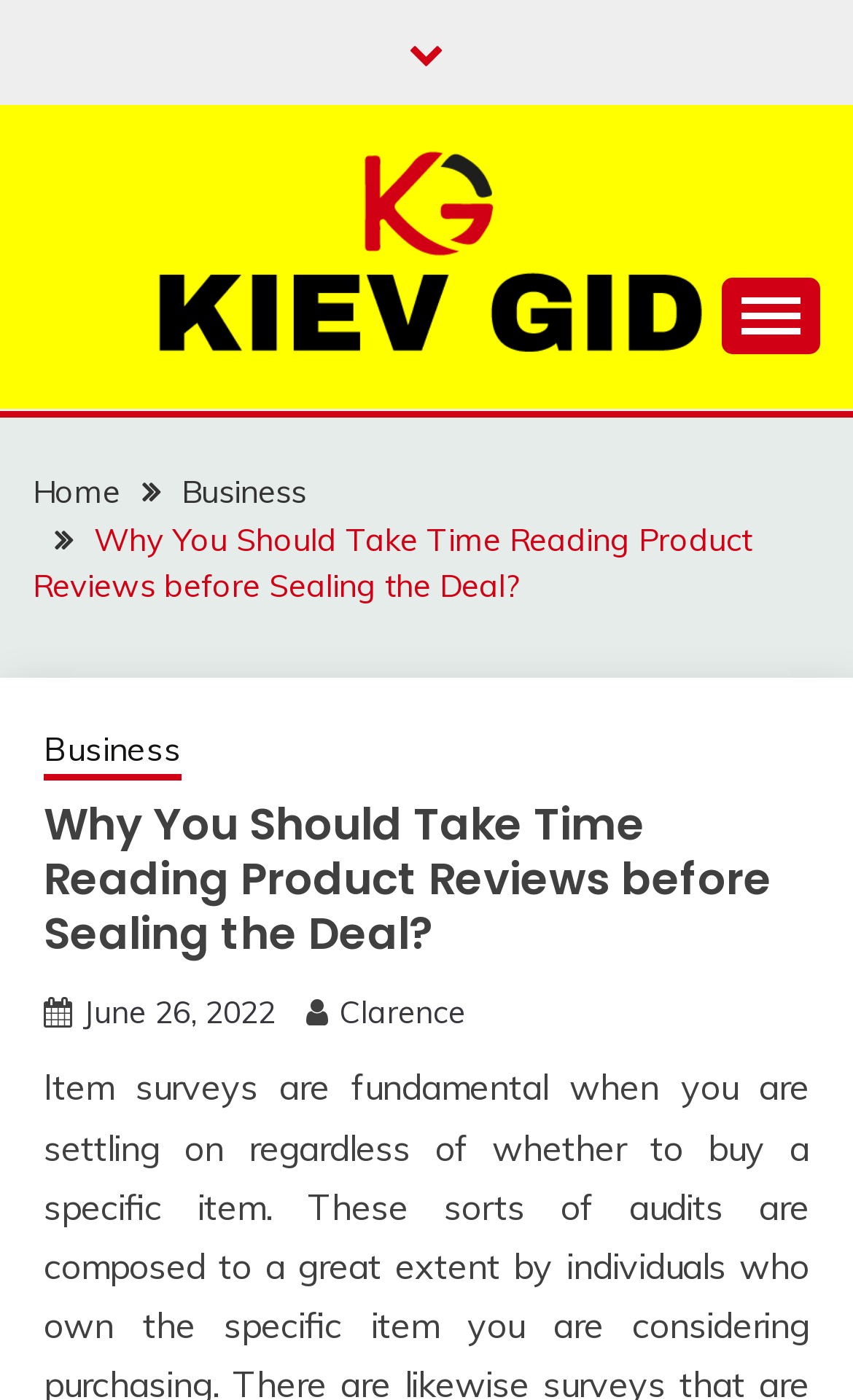Can you specify the bounding box coordinates of the area that needs to be clicked to fulfill the following instruction: "Click on the Kiev Gid logo"?

[0.162, 0.106, 0.838, 0.261]